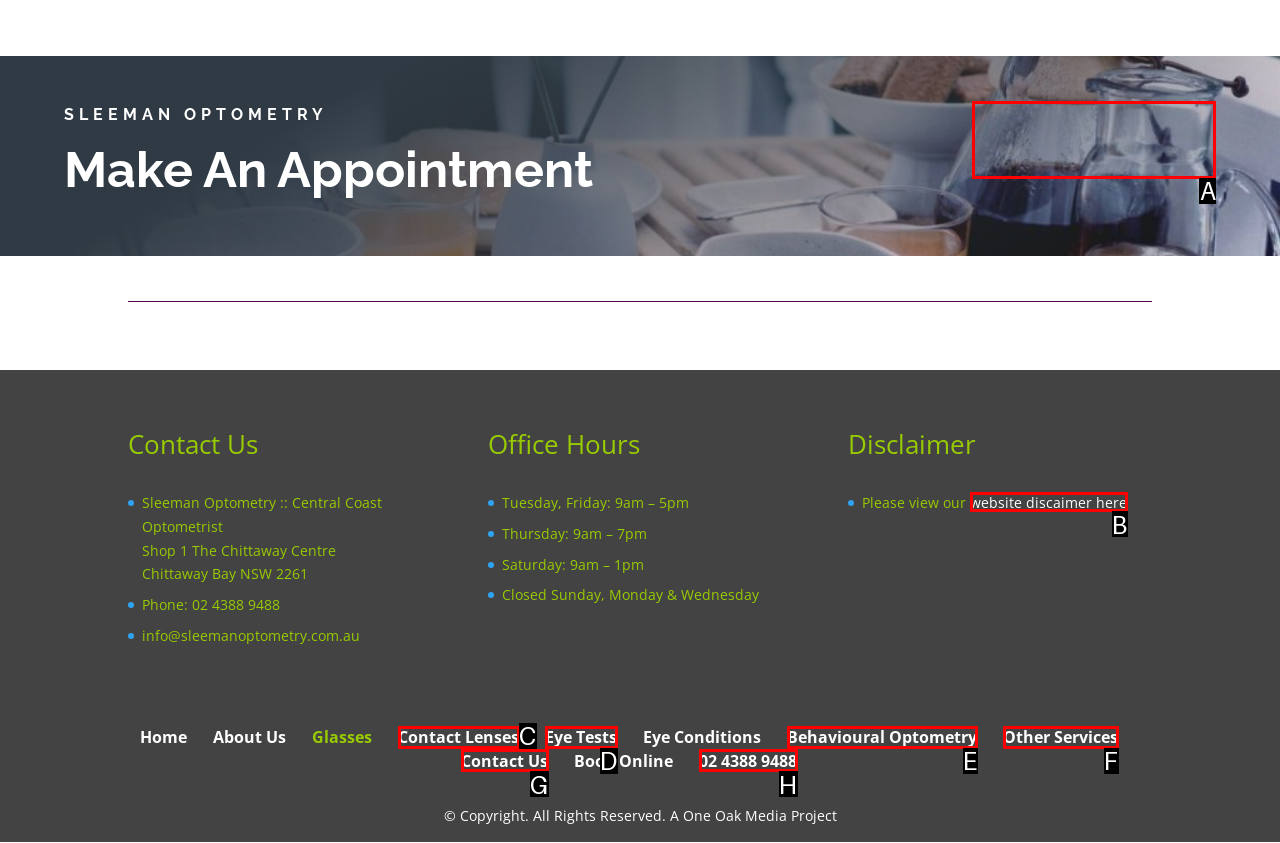Find the option that matches this description: 02 4388 9488
Provide the matching option's letter directly.

H